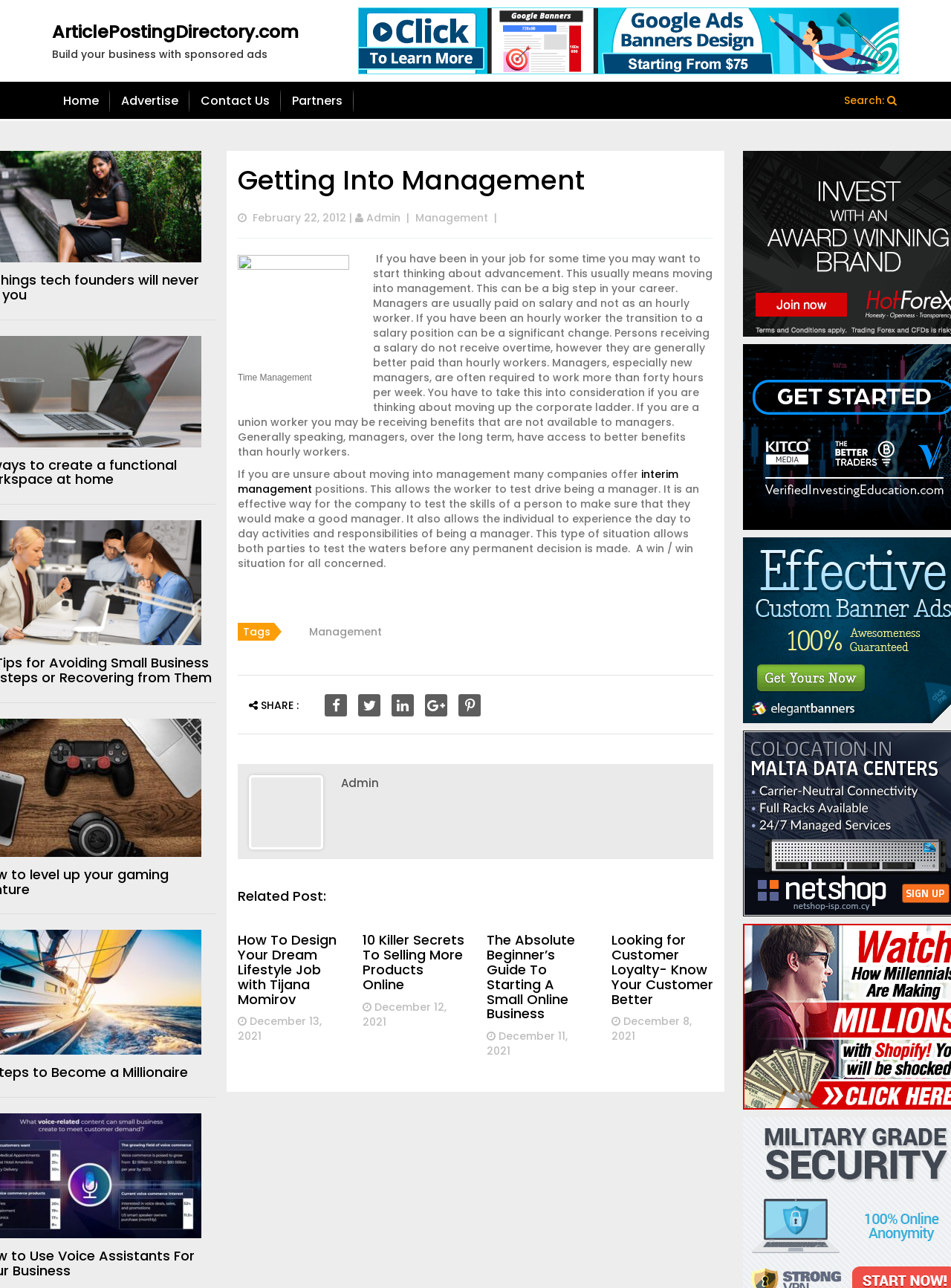Respond concisely with one word or phrase to the following query:
What is the benefit of being a manager?

Better paid and benefits